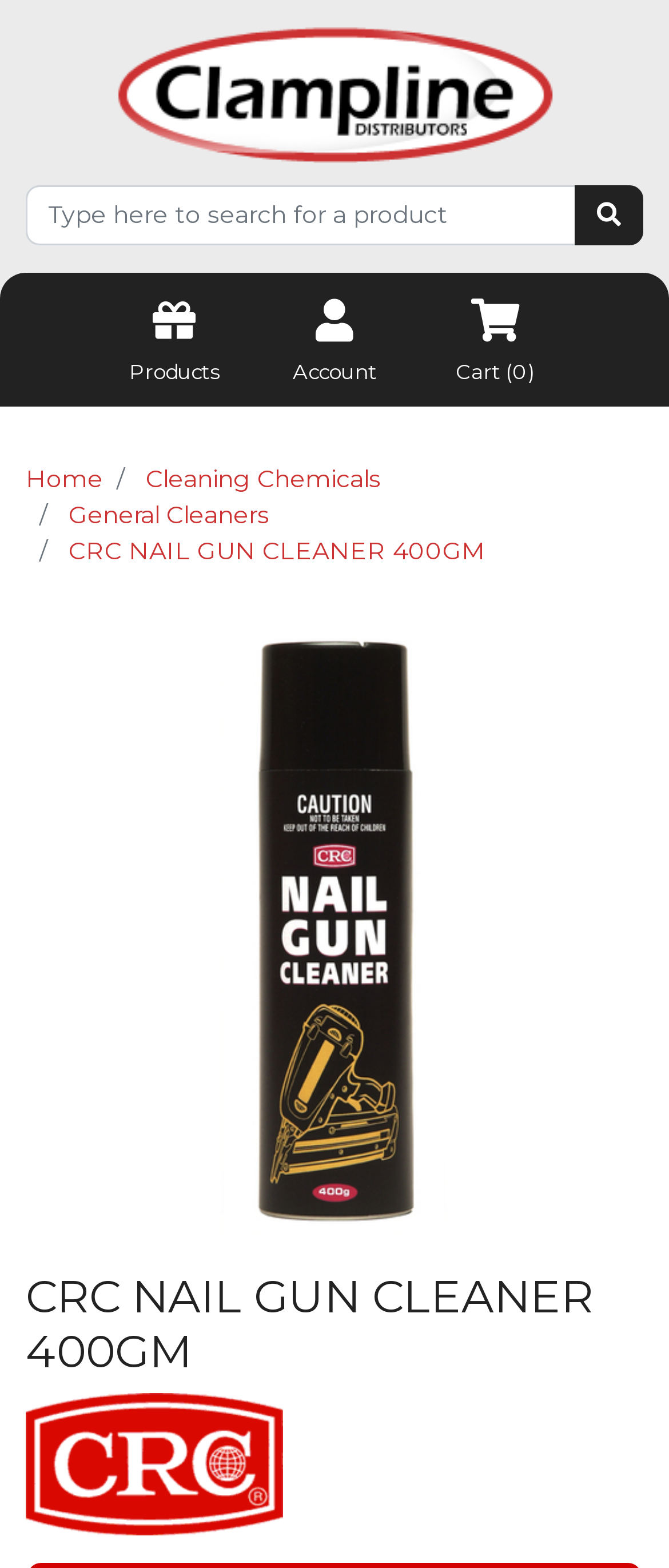Please indicate the bounding box coordinates for the clickable area to complete the following task: "View Cart". The coordinates should be specified as four float numbers between 0 and 1, i.e., [left, top, right, bottom].

[0.681, 0.201, 0.799, 0.245]